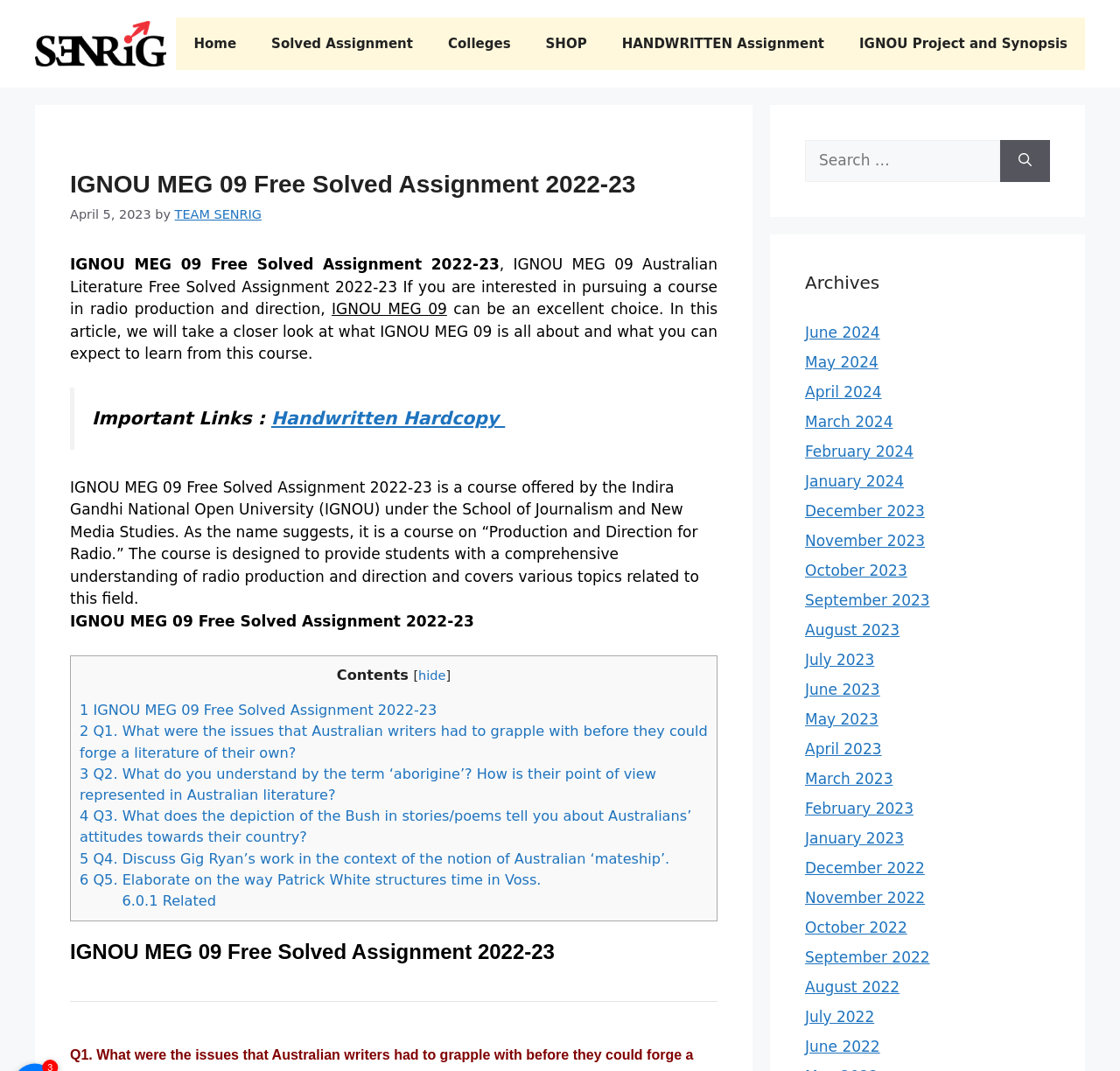Given the element description: "May 2023", predict the bounding box coordinates of this UI element. The coordinates must be four float numbers between 0 and 1, given as [left, top, right, bottom].

[0.719, 0.663, 0.784, 0.679]